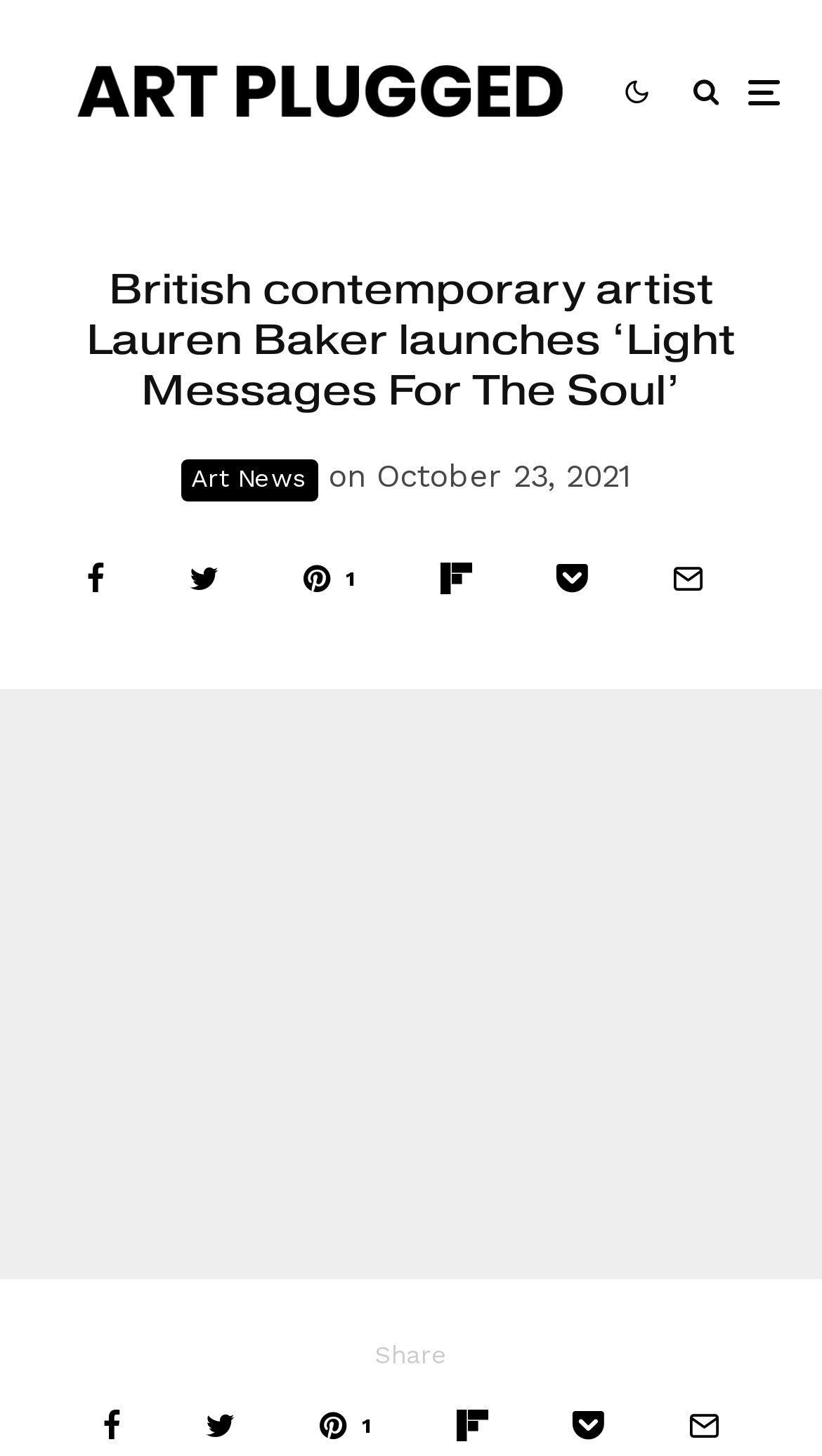How many times is the 'Share' option displayed?
Please provide a single word or phrase as the answer based on the screenshot.

3